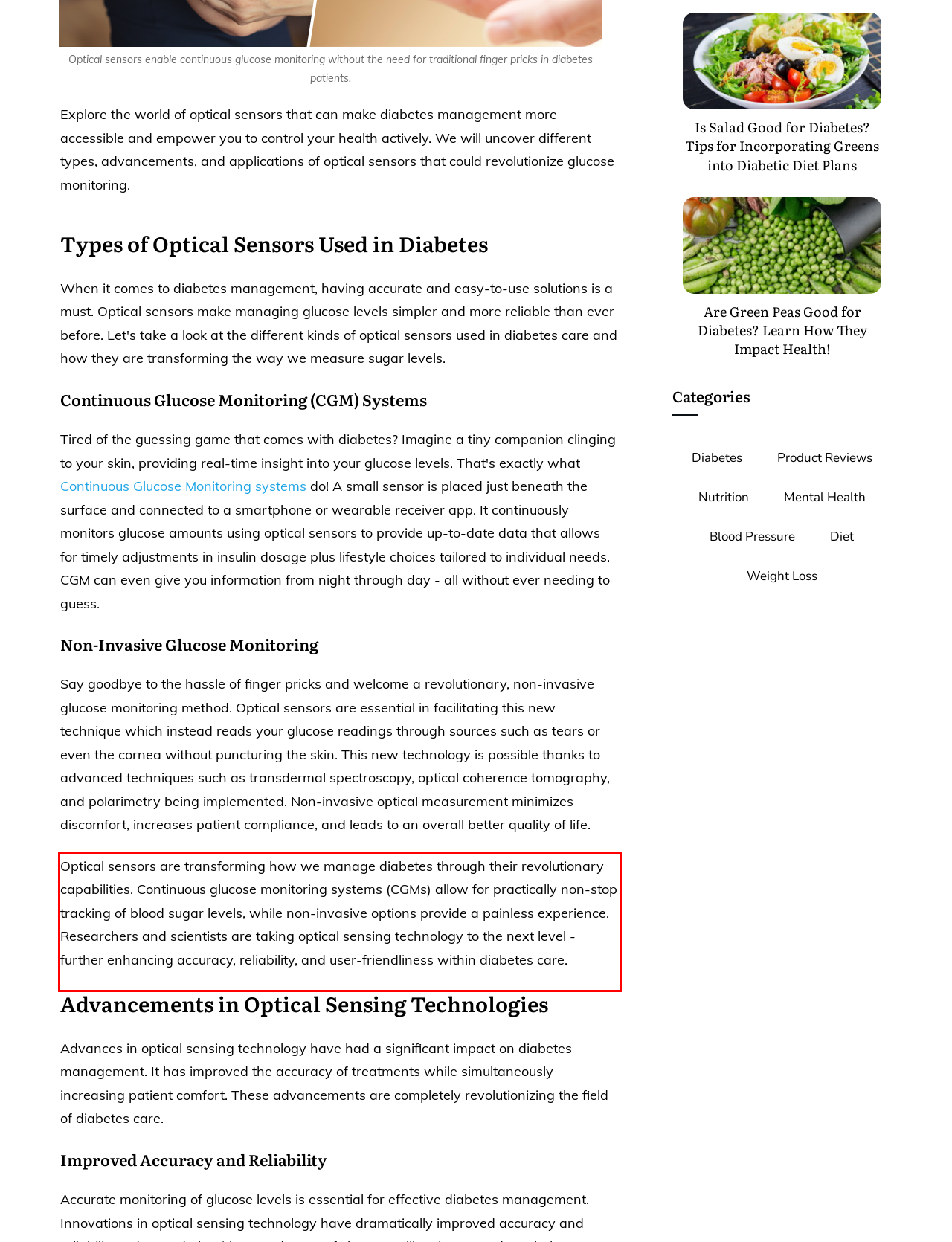The screenshot provided shows a webpage with a red bounding box. Apply OCR to the text within this red bounding box and provide the extracted content.

Optical sensors are transforming how we manage diabetes through their revolutionary capabilities. Continuous glucose monitoring systems (CGMs) allow for practically non-stop tracking of blood sugar levels, while non-invasive options provide a painless experience. Researchers and scientists are taking optical sensing technology to the next level - further enhancing accuracy, reliability, and user-friendliness within diabetes care.